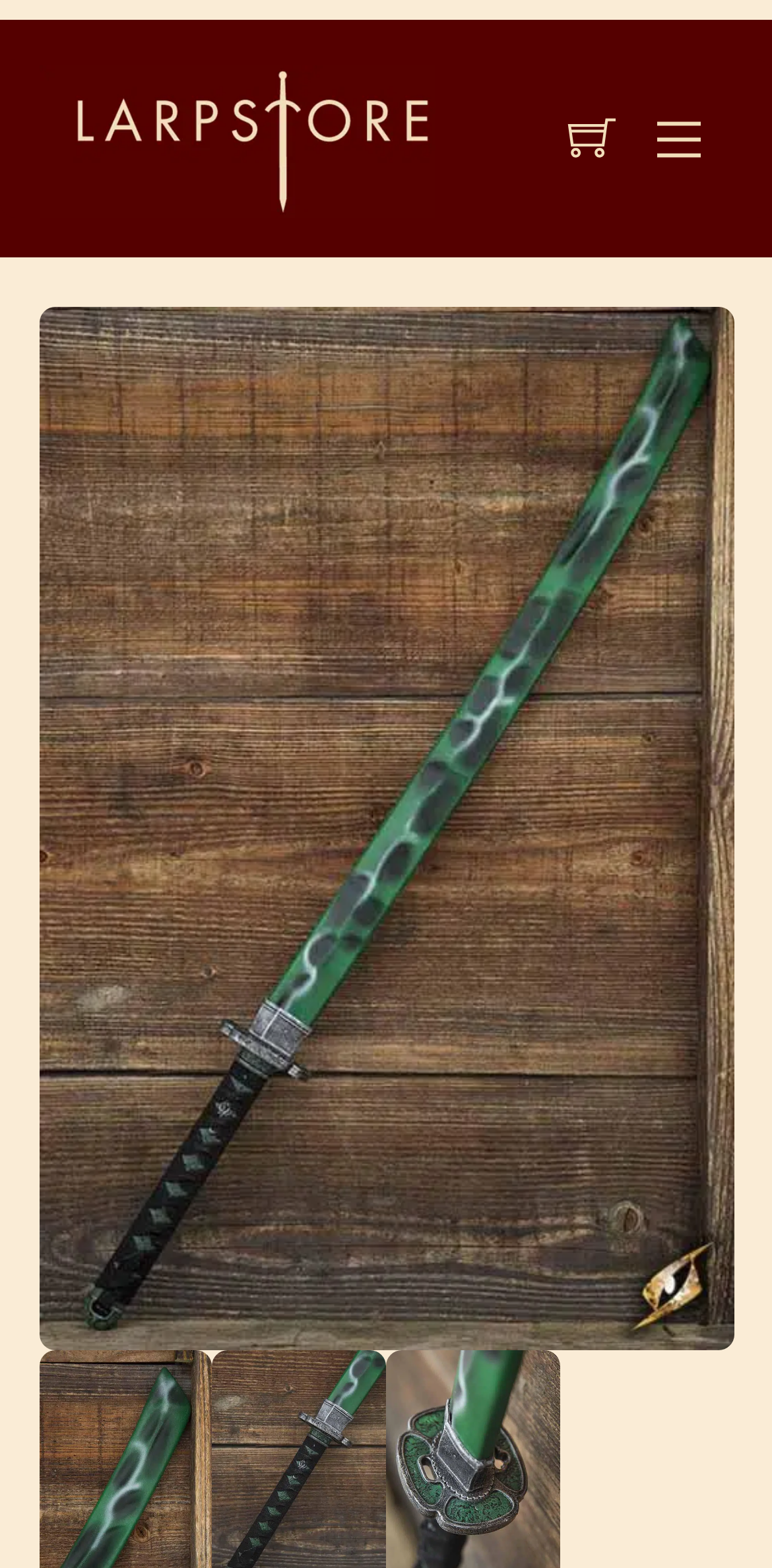Based on the image, please respond to the question with as much detail as possible:
Is the shopping cart icon an image or a link?

The shopping cart icon is both an image and a link, as it has an image element with the text 'Shopping Cart' and is also a clickable link.